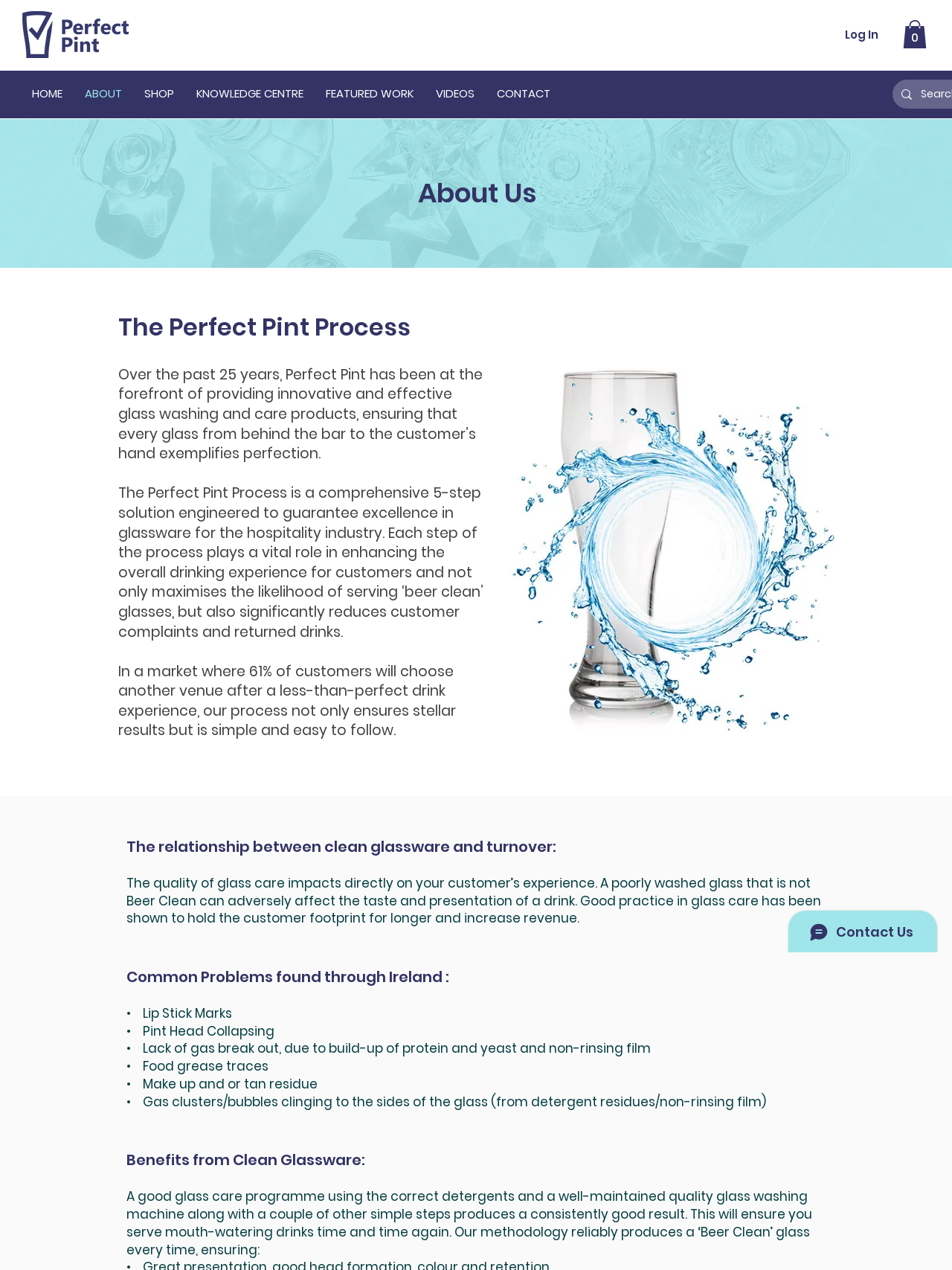Can you specify the bounding box coordinates of the area that needs to be clicked to fulfill the following instruction: "Click the HOME link"?

[0.022, 0.065, 0.077, 0.083]